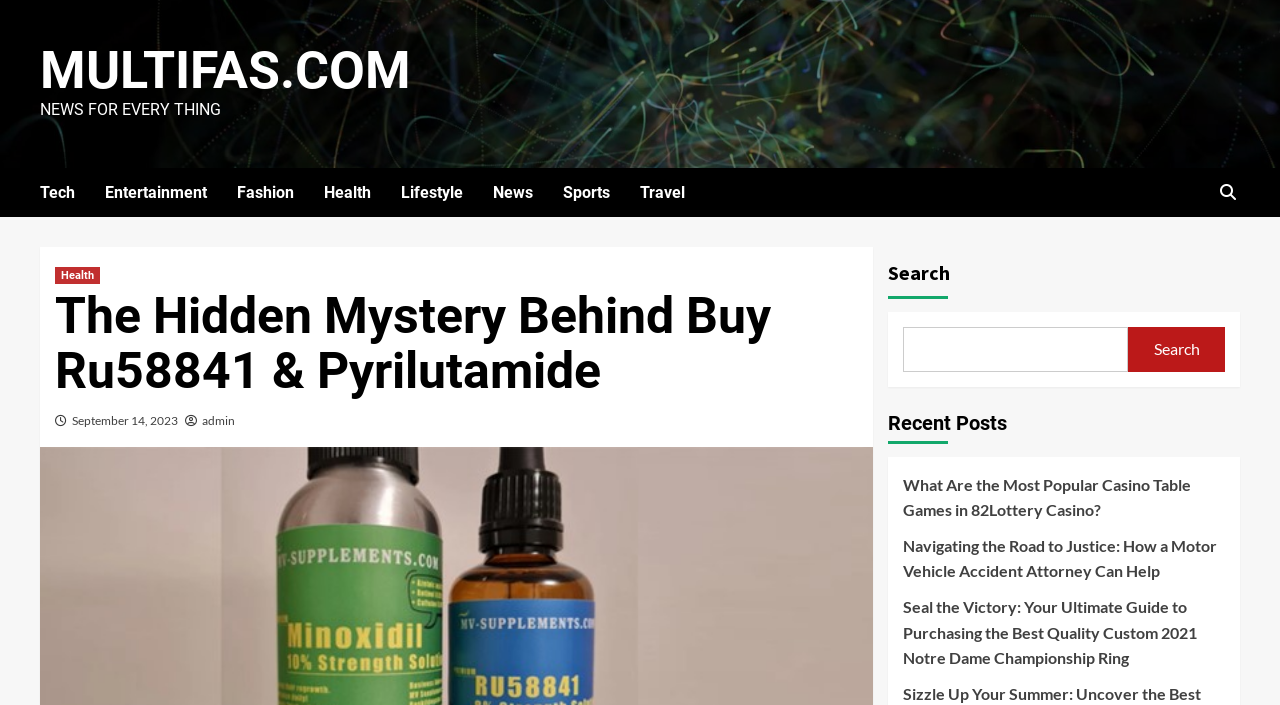Please find the top heading of the webpage and generate its text.

The Hidden Mystery Behind Buy Ru58841 & Pyrilutamide